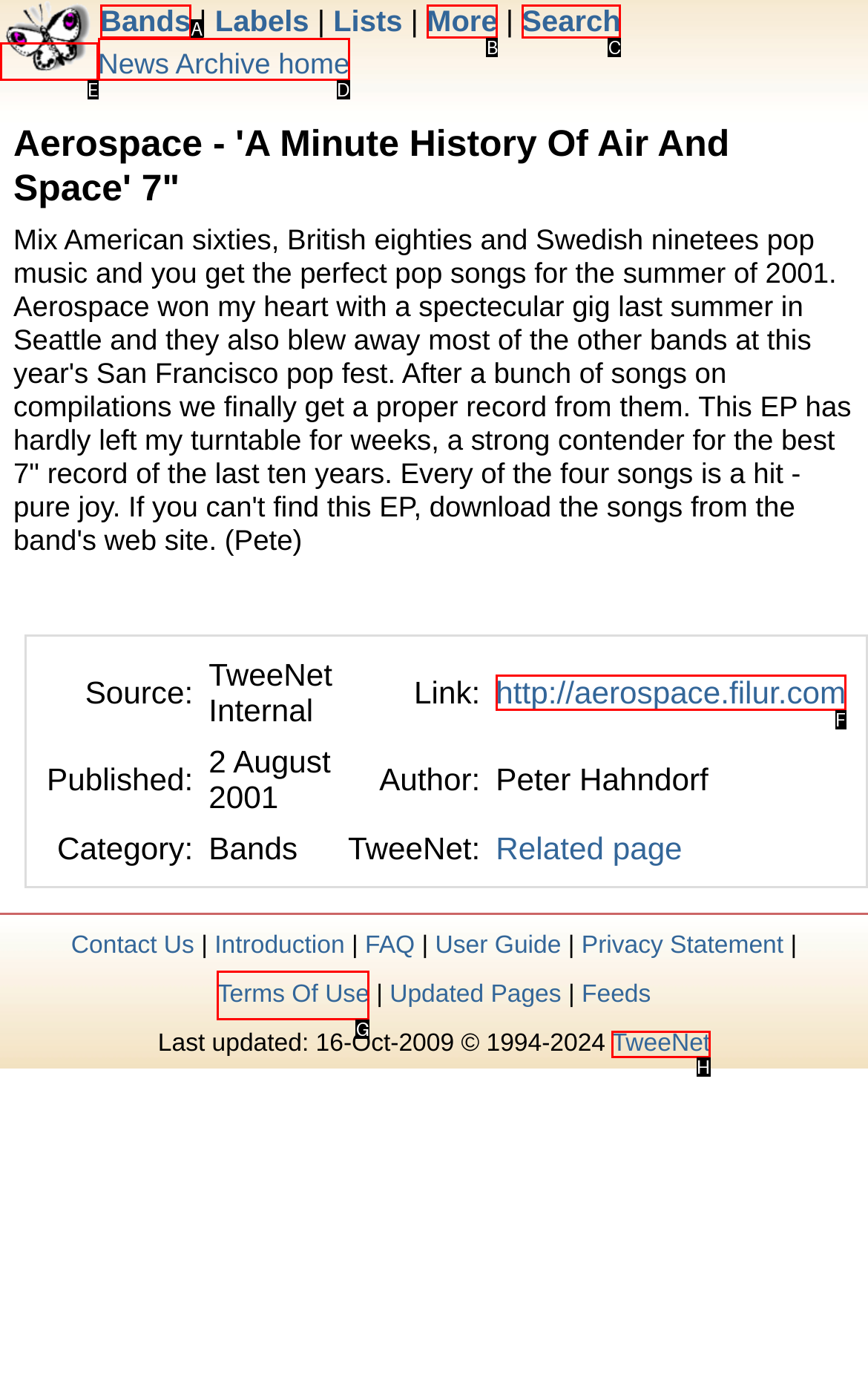Select the HTML element that fits the following description: http://aerospace.filur.com
Provide the letter of the matching option.

F